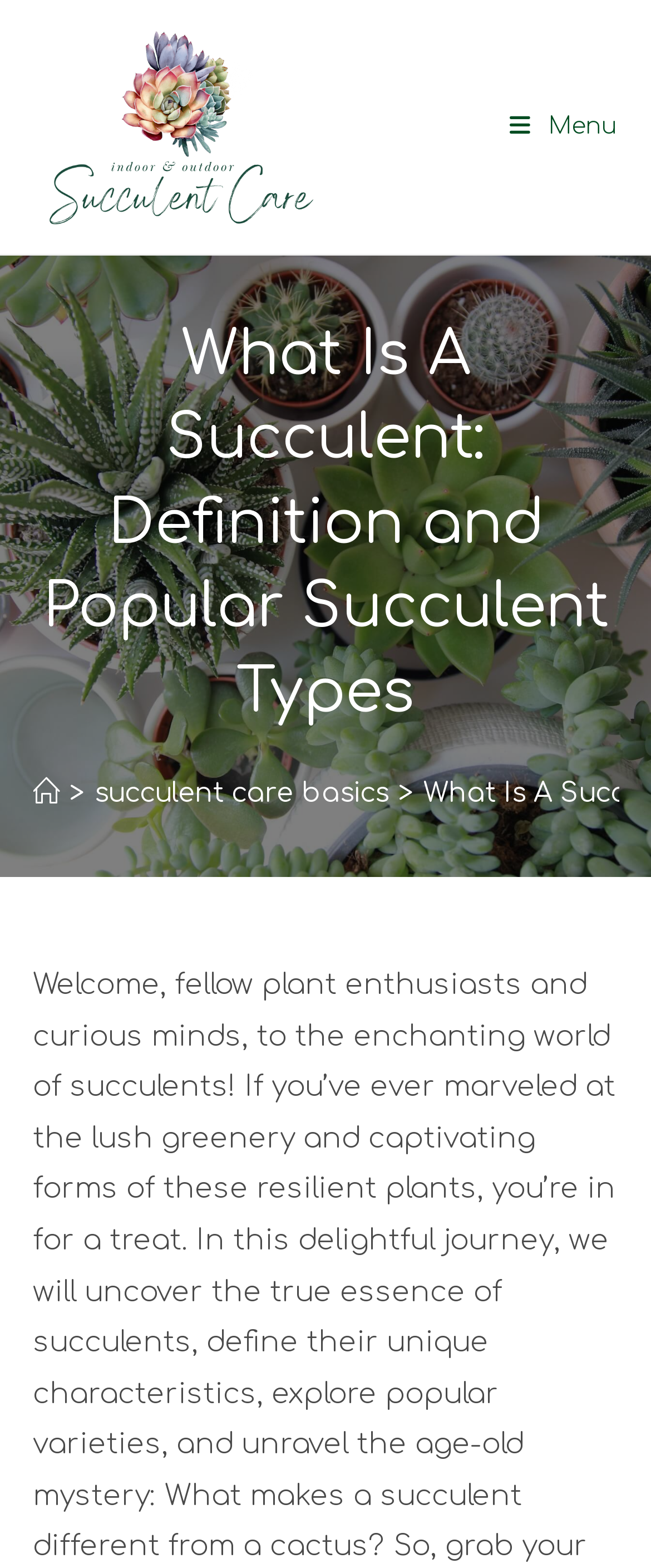Find the main header of the webpage and produce its text content.

What Is A Succulent: Definition and Popular Succulent Types